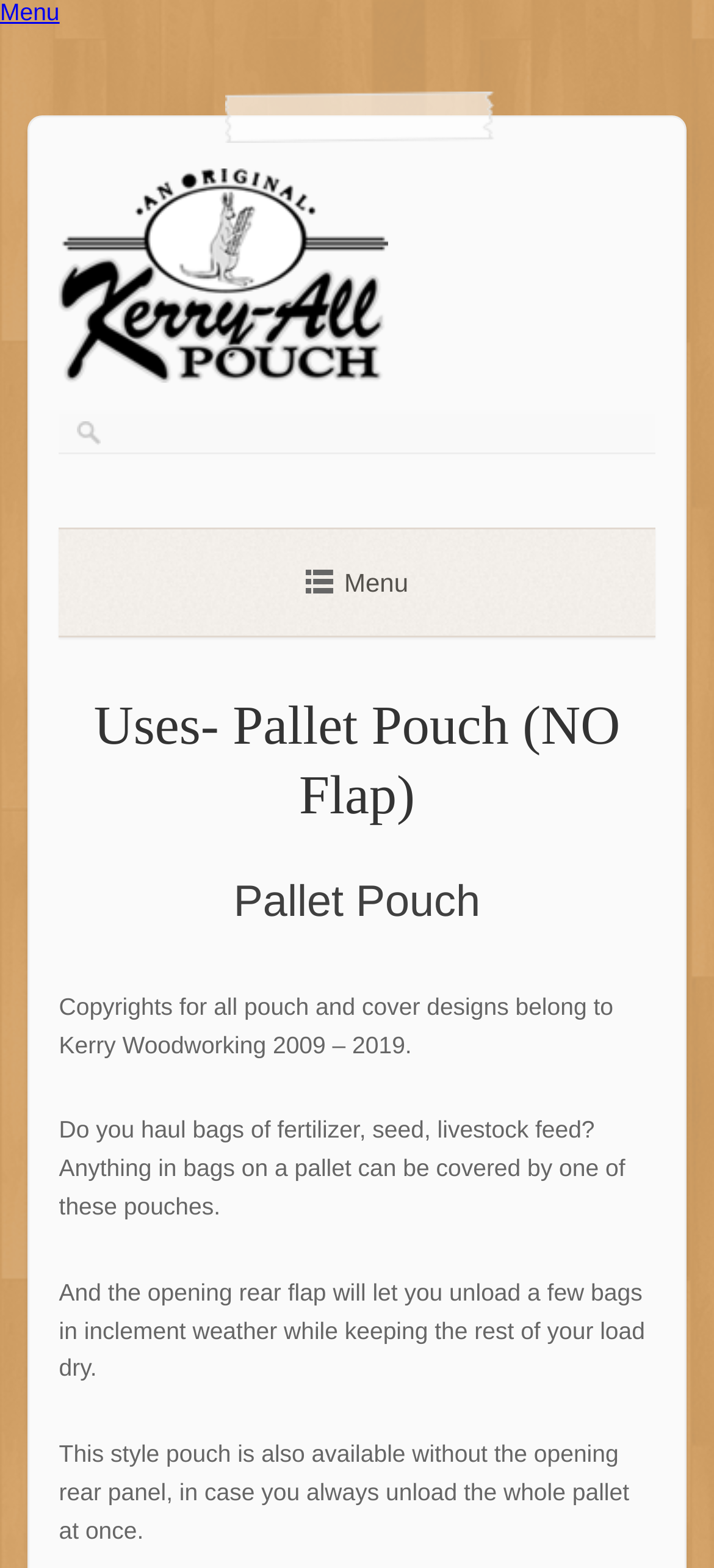Utilize the information from the image to answer the question in detail:
What is the purpose of the pouch?

I inferred the purpose of the pouch by reading the StaticText elements, which mention that the pouch can be used to cover bags of fertilizer, seed, livestock feed, and other items on a pallet.